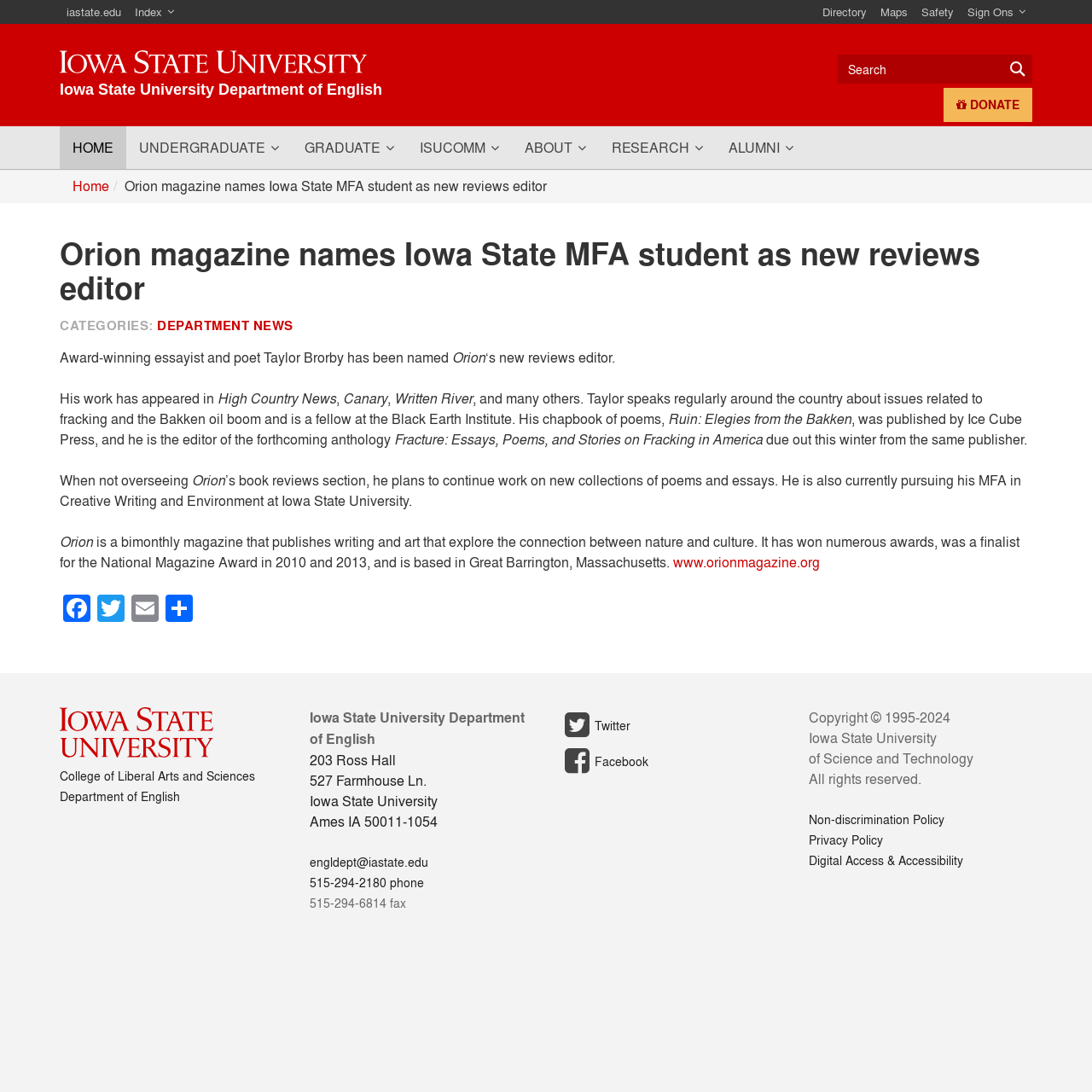Provide the bounding box for the UI element matching this description: "alt="Iowa State University"".

[0.055, 0.664, 0.195, 0.679]